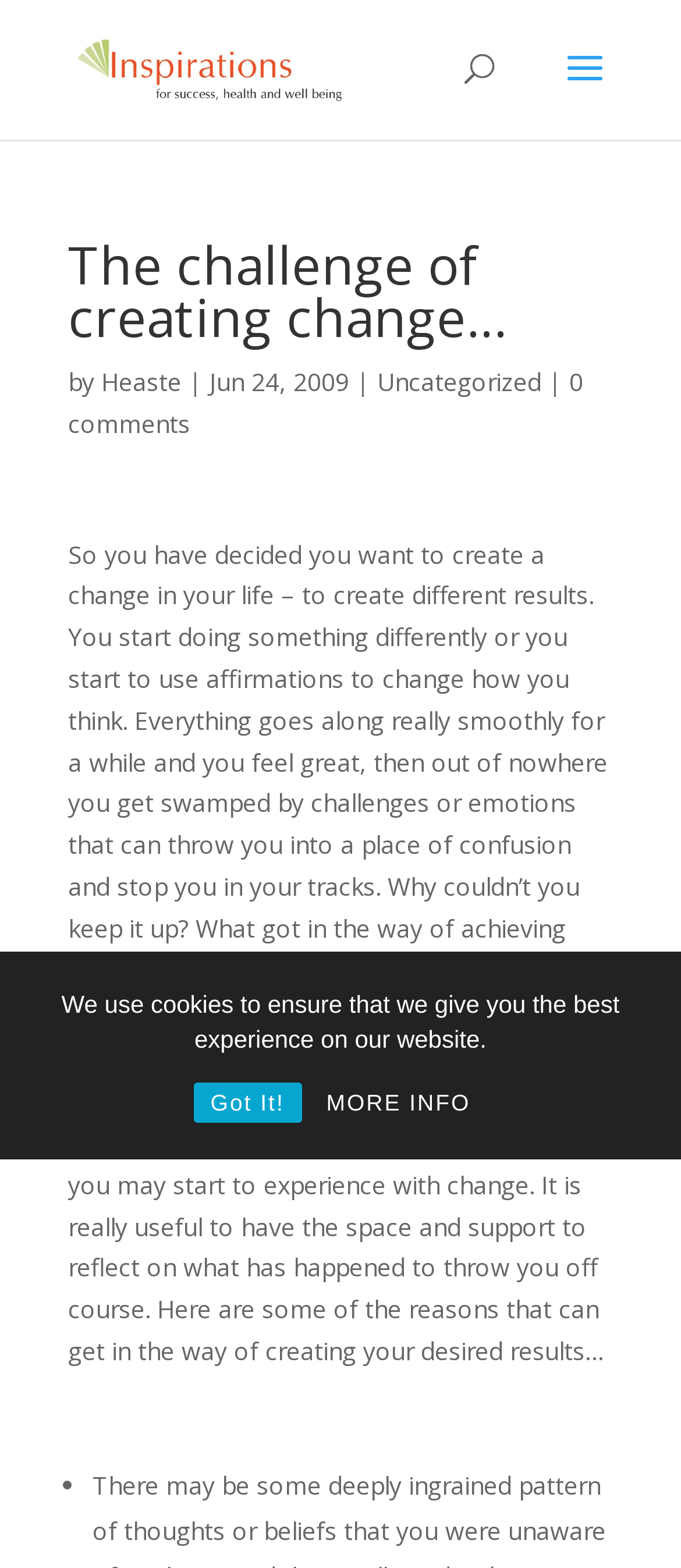Give the bounding box coordinates for this UI element: "MORE INFO". The coordinates should be four float numbers between 0 and 1, arranged as [left, top, right, bottom].

[0.453, 0.691, 0.717, 0.716]